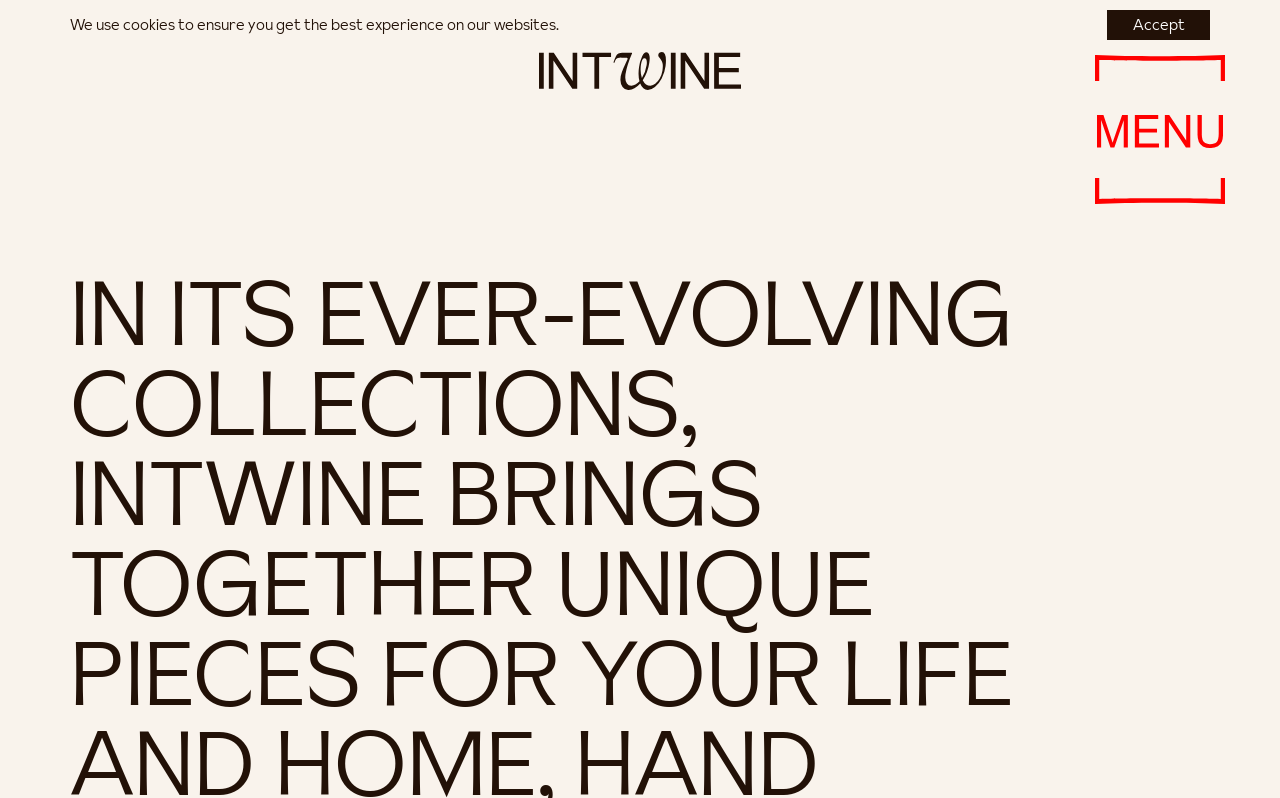Please specify the bounding box coordinates of the area that should be clicked to accomplish the following instruction: "browse events". The coordinates should consist of four float numbers between 0 and 1, i.e., [left, top, right, bottom].

[0.855, 0.315, 0.957, 0.35]